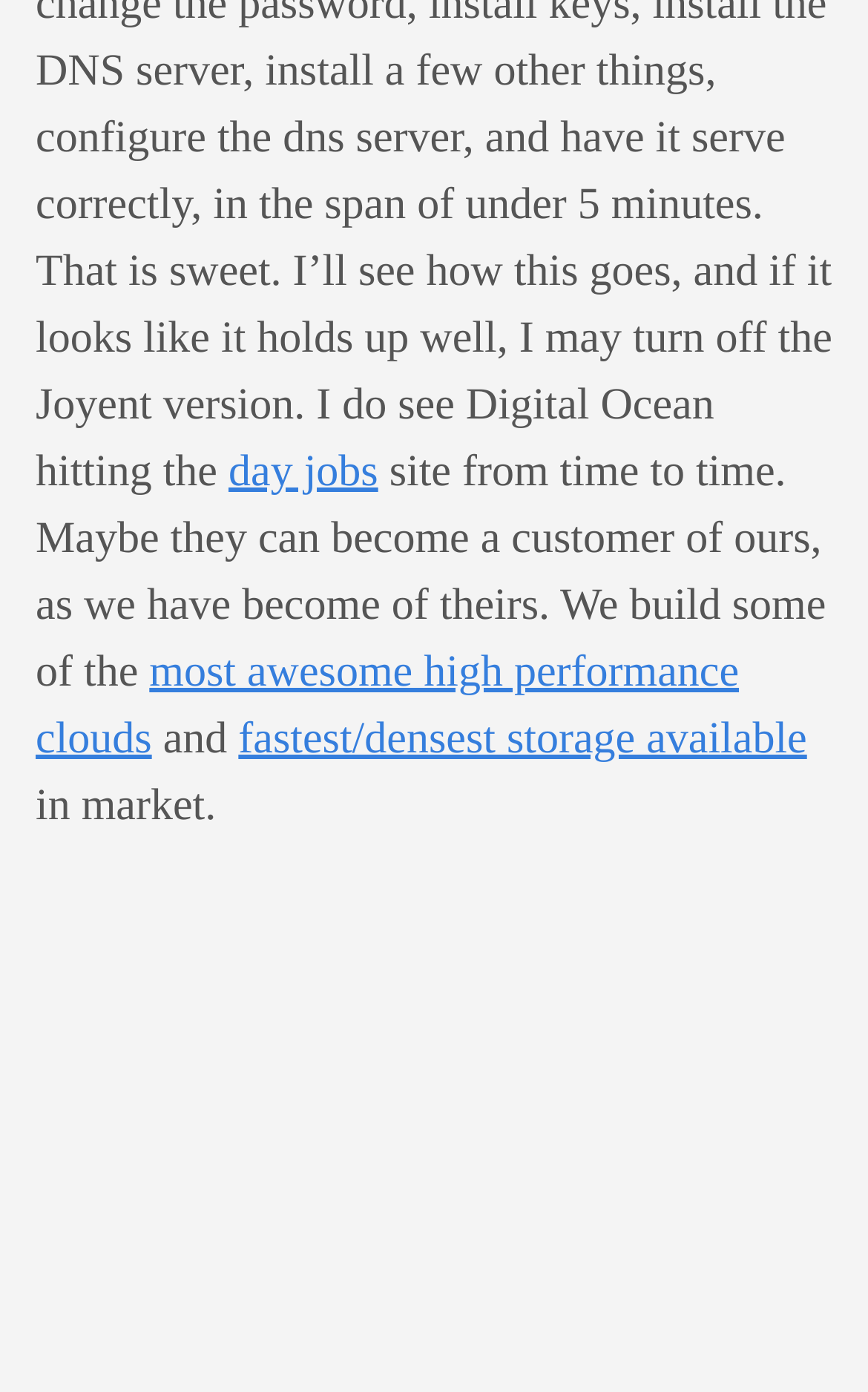From the element description fastest/densest storage available, predict the bounding box coordinates of the UI element. The coordinates must be specified in the format (top-left x, top-left y, bottom-right x, bottom-right y) and should be within the 0 to 1 range.

[0.275, 0.514, 0.93, 0.549]